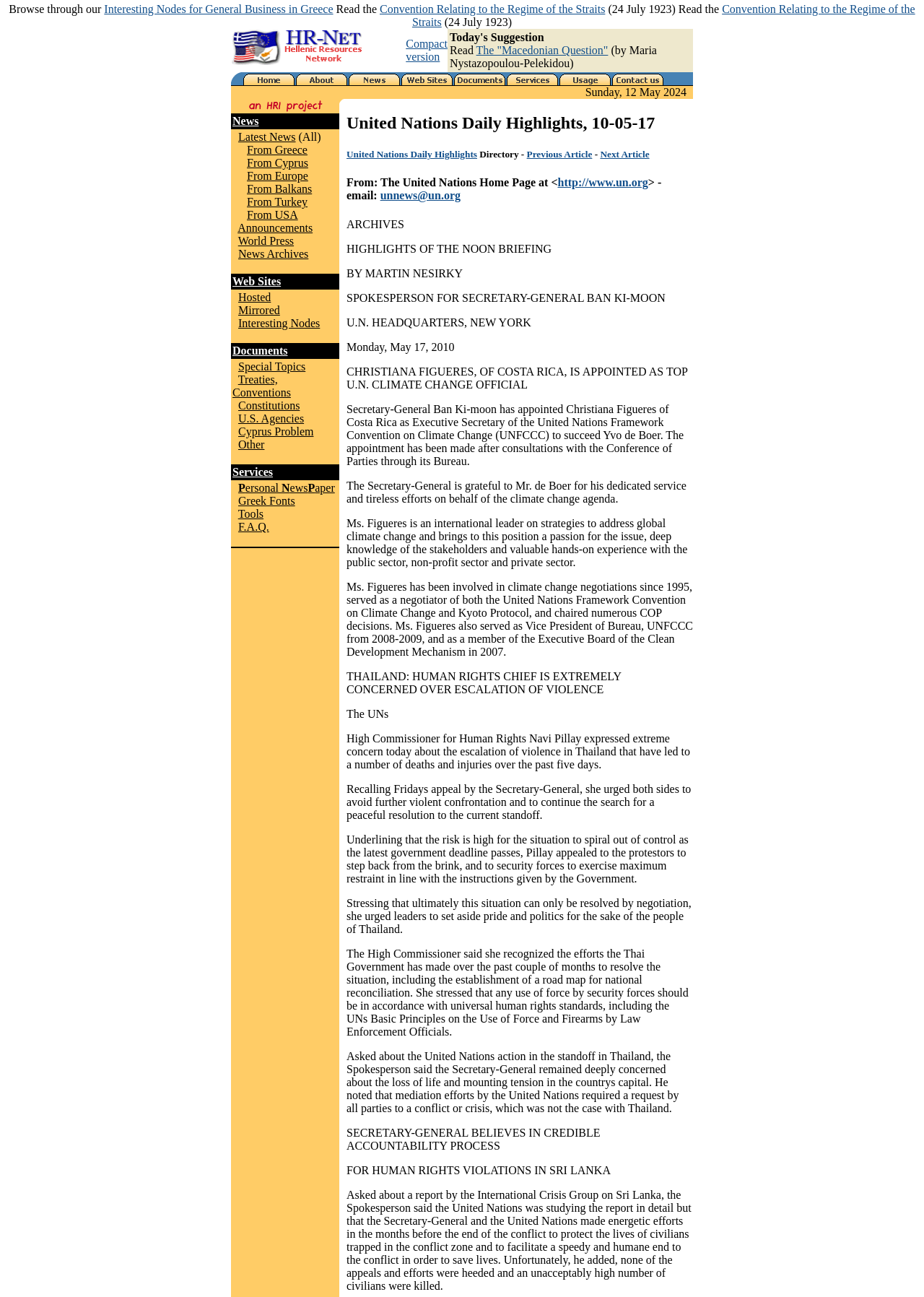Examine the image and give a thorough answer to the following question:
How many links are there in the 'News' section?

I found the links by looking at the LayoutTableCell with the text 'News' which is located in the LayoutTable with the bounding box coordinates [0.25, 0.087, 0.367, 0.421]. There are 11 links in the 'News' section, including 'Latest News', 'From Greece', 'From Cyprus', and so on.